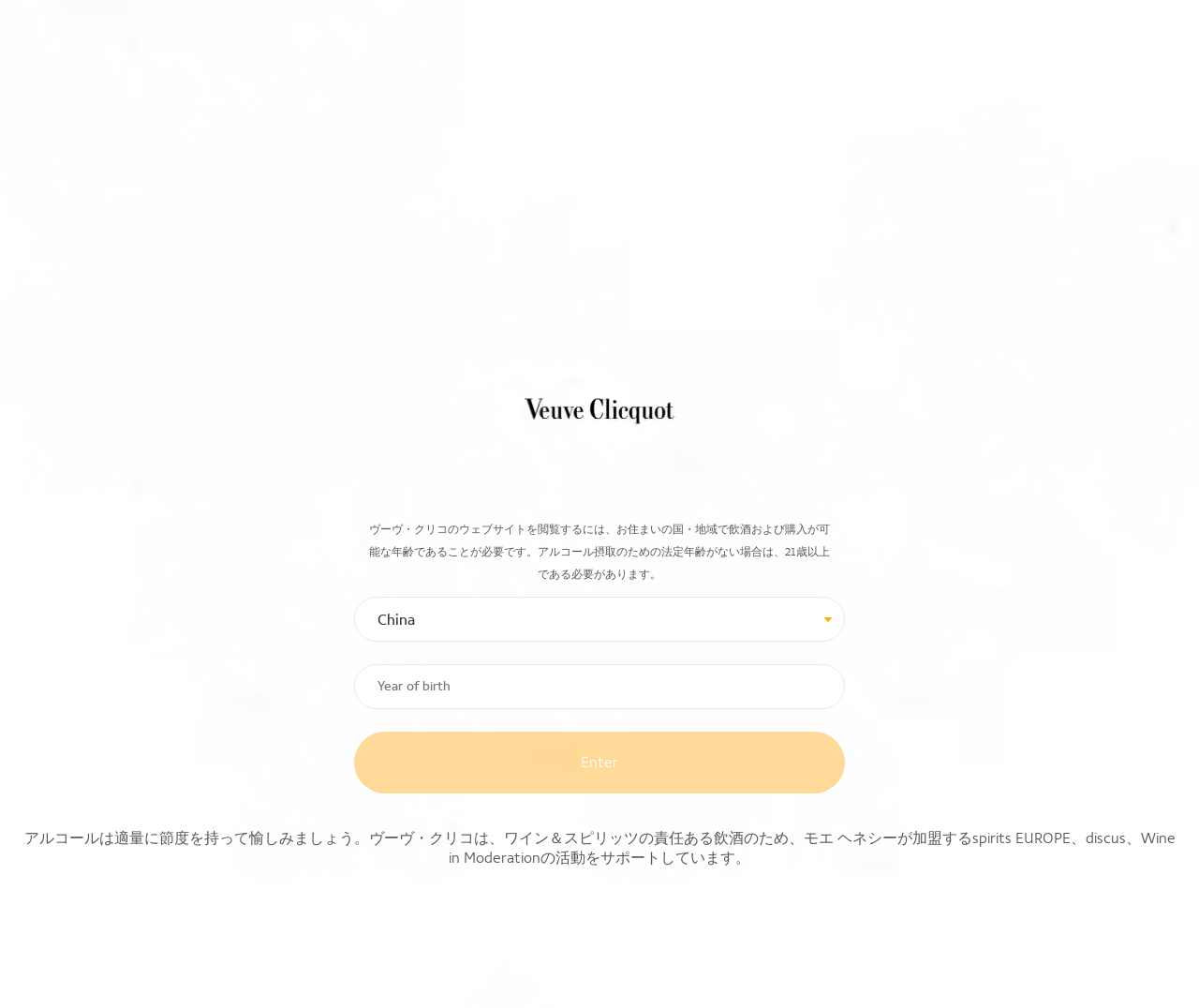Based on what you see in the screenshot, provide a thorough answer to this question: What is the contact email for website enquiries?

For any enquiries regarding the website, users can contact the website team by sending an email to contact@help.veuveclicquot.com.